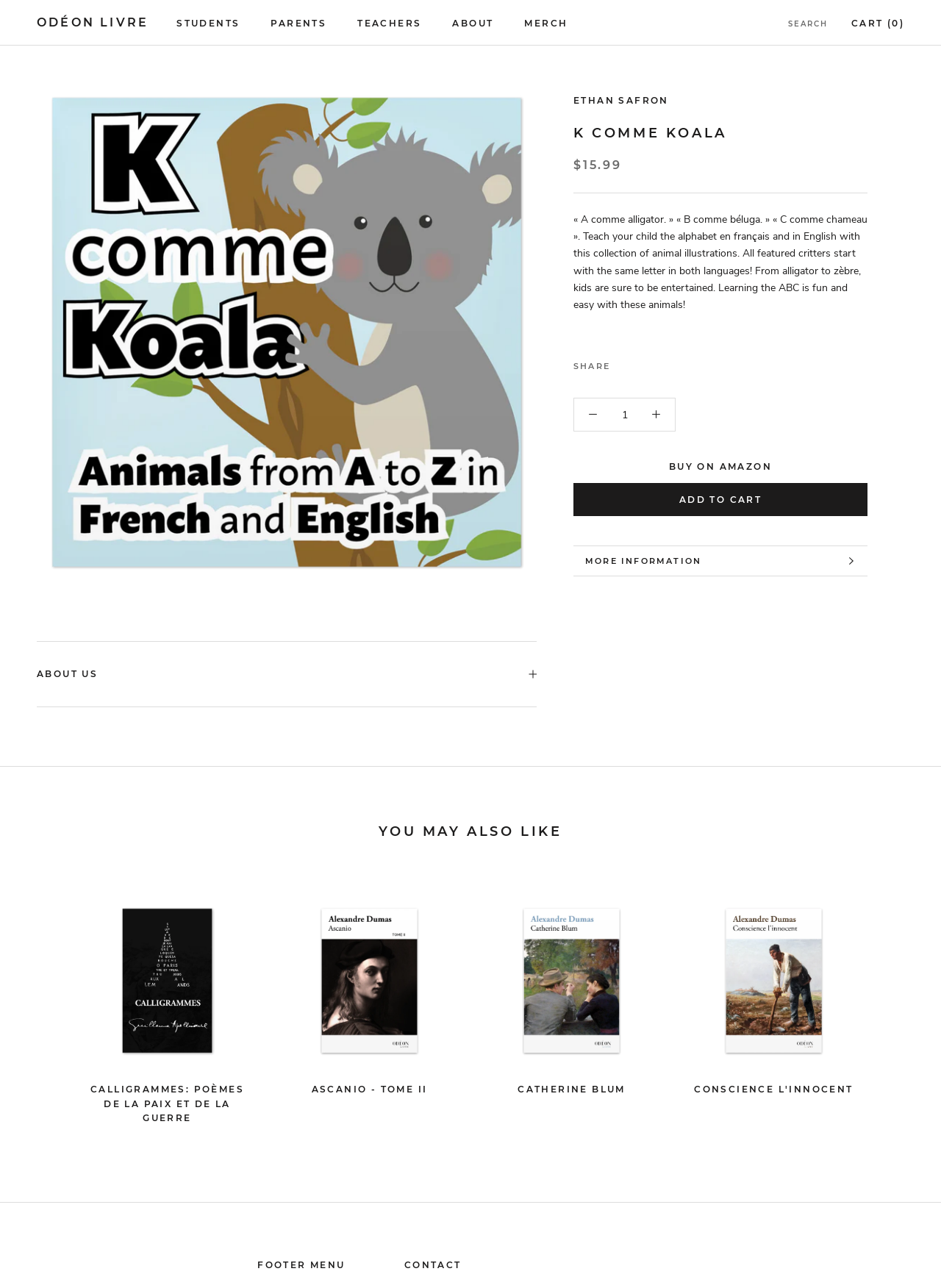Extract the main heading from the webpage content.

K COMME KOALA